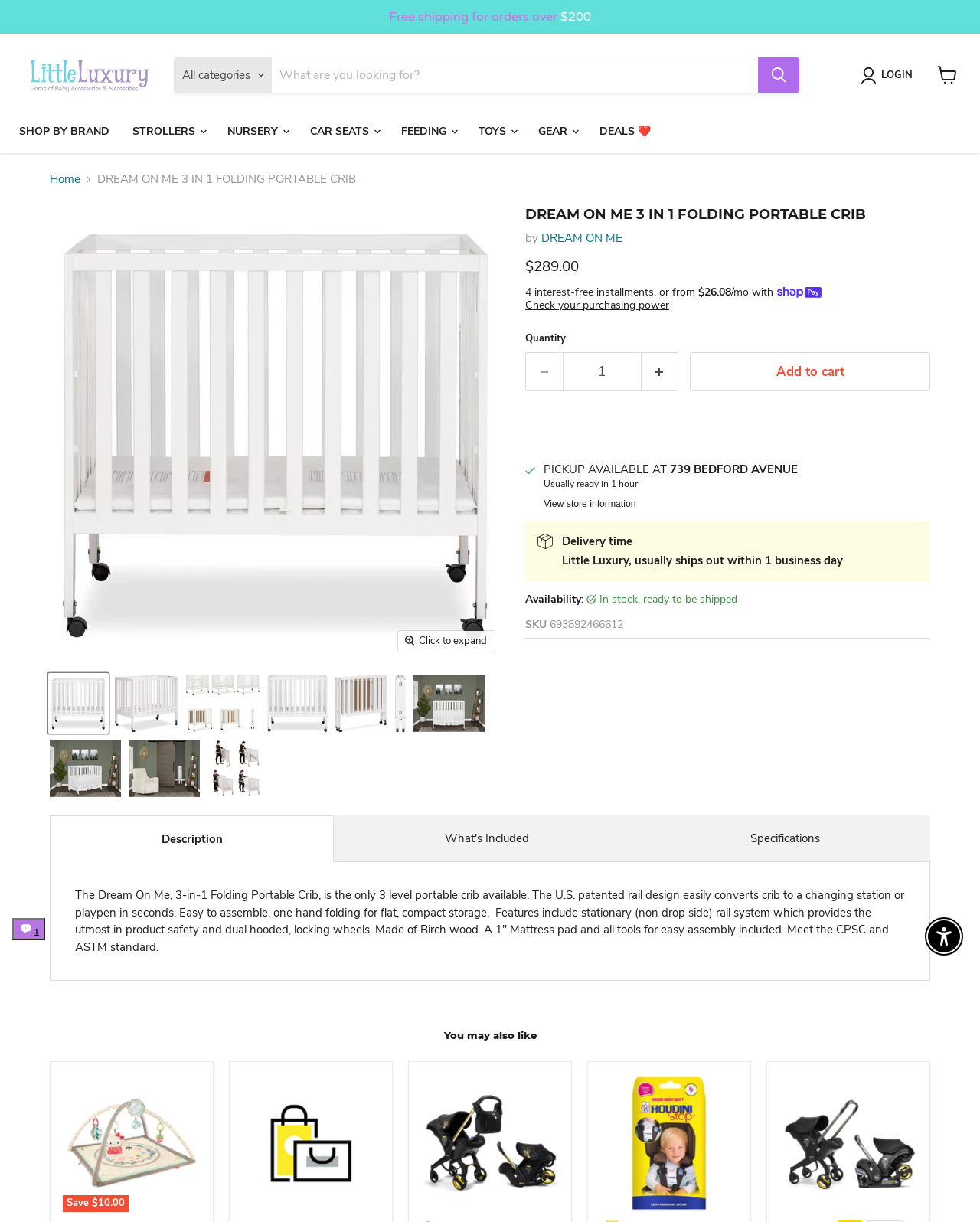What is the name of the product being displayed?
Please ensure your answer is as detailed and informative as possible.

I found the answer by looking at the main content section of the webpage, where the product name is displayed in a large font. The product name is 'DREAM ON ME 3 IN 1 FOLDING PORTABLE CRIB'.